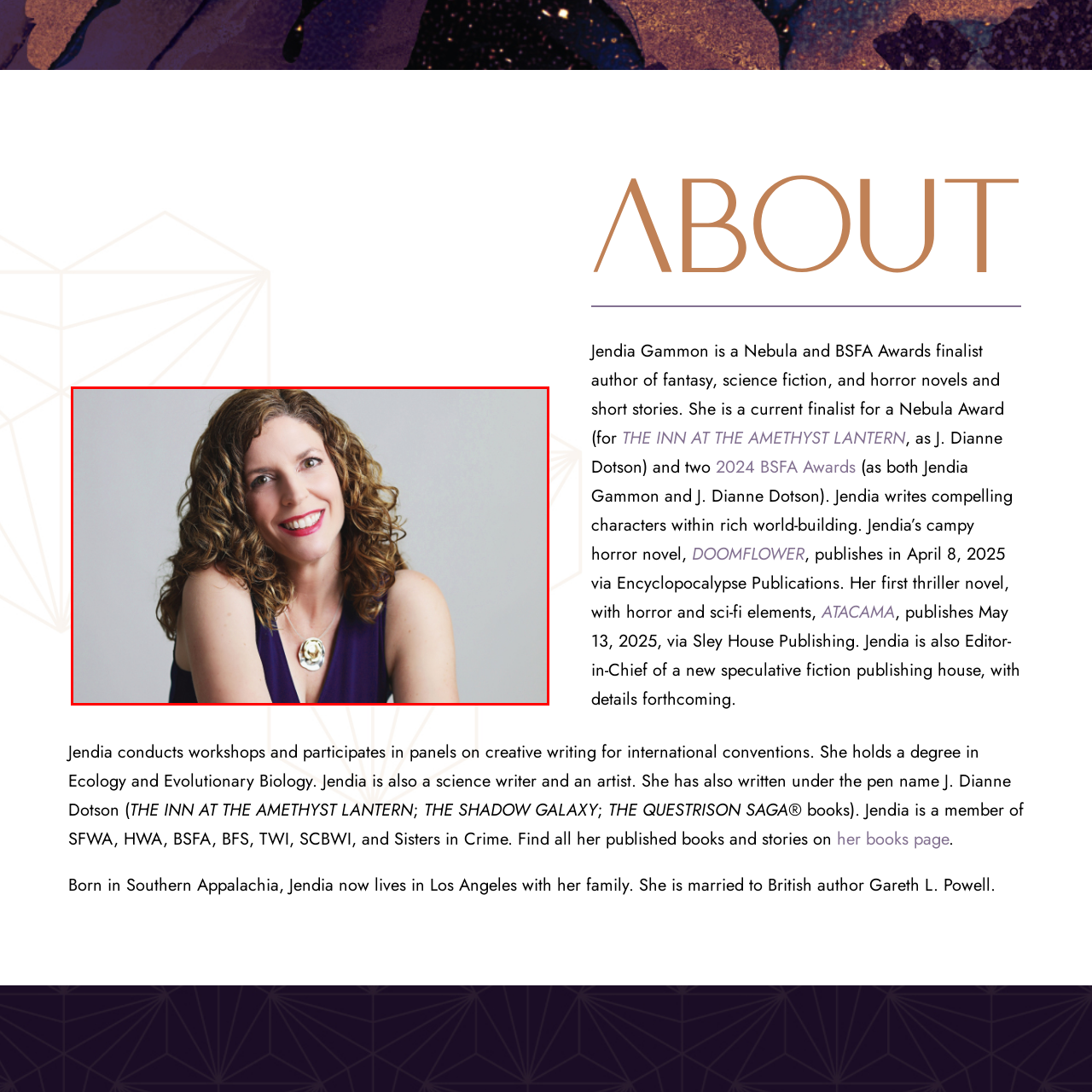Look closely at the image highlighted by the red bounding box and supply a detailed explanation in response to the following question: What is the title of Jendia's upcoming horror novel?

According to the caption, Jendia is preparing for the release of her campy horror novel, which is titled 'Doomflower', set to release in April 2025.